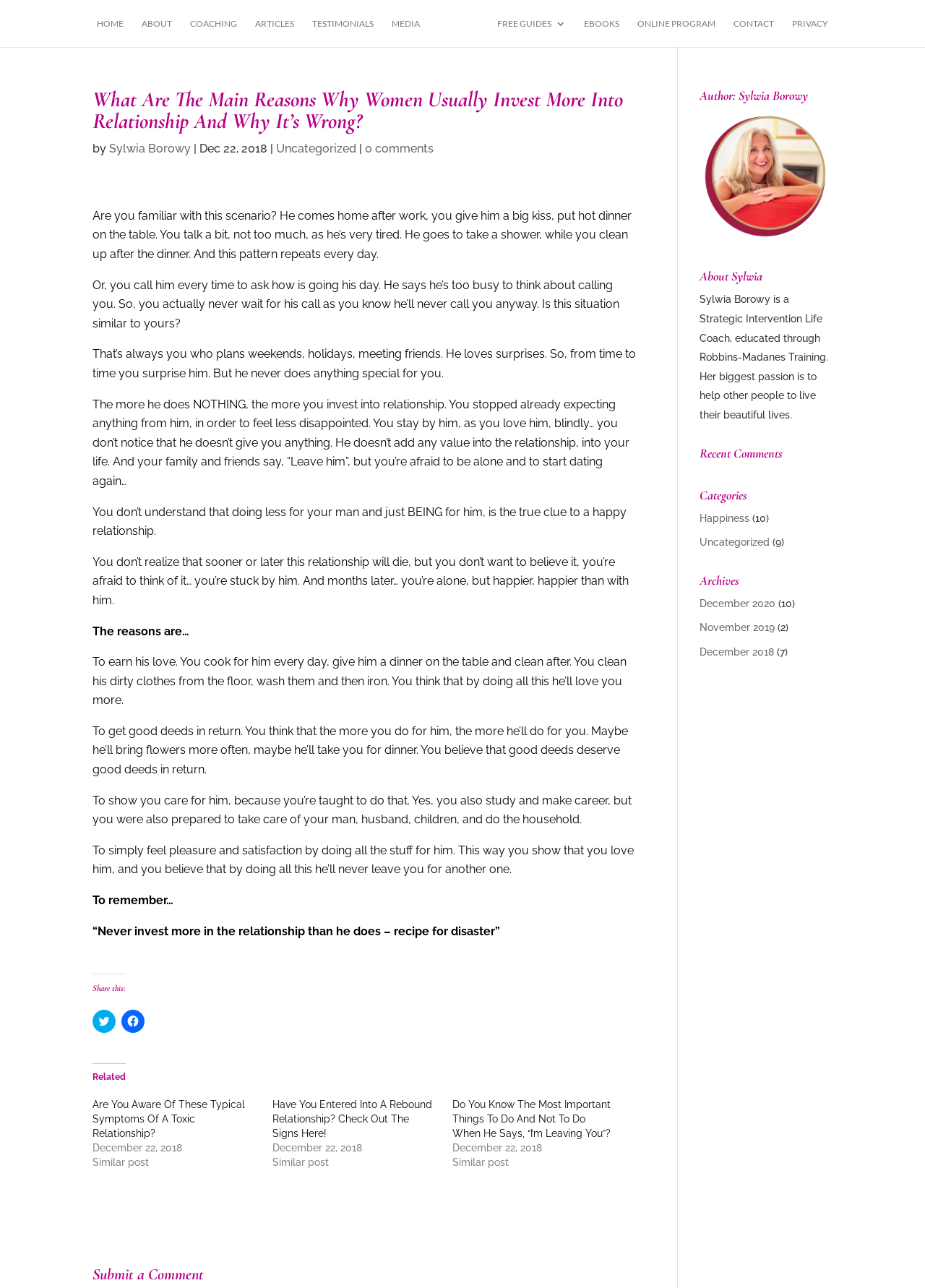What is the date of the post 'What Are The Main Reasons Why Women Usually Invest More Into Relationship And Why It’s Wrong?'?
Refer to the image and provide a detailed answer to the question.

I found the date of the post by looking at the text 'Dec 22, 2018' which is located near the top of the webpage, under the heading 'What Are The Main Reasons Why Women Usually Invest More Into Relationship And Why It’s Wrong?'.